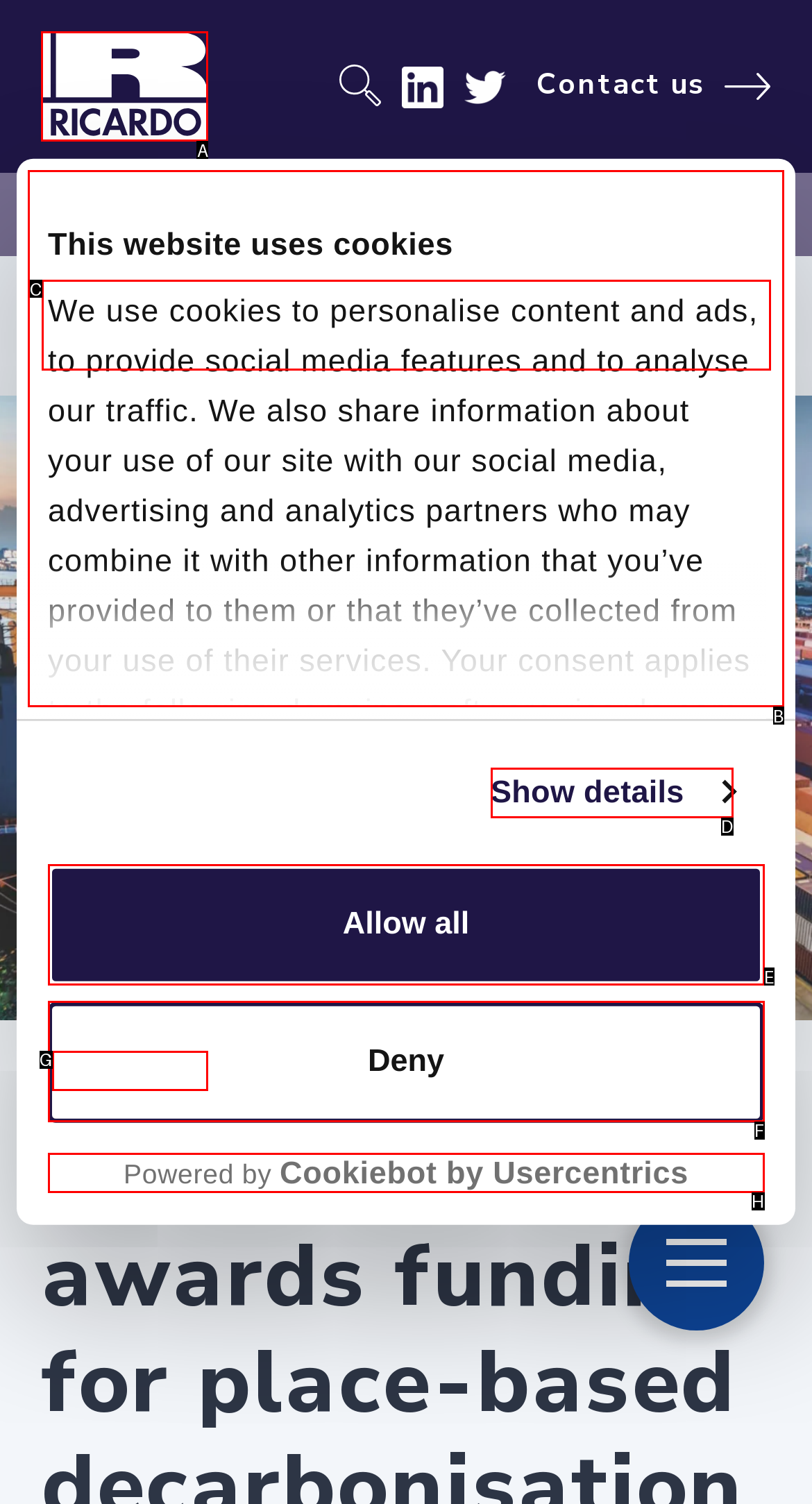Indicate the HTML element that should be clicked to perform the task: Click the brand logo Reply with the letter corresponding to the chosen option.

A